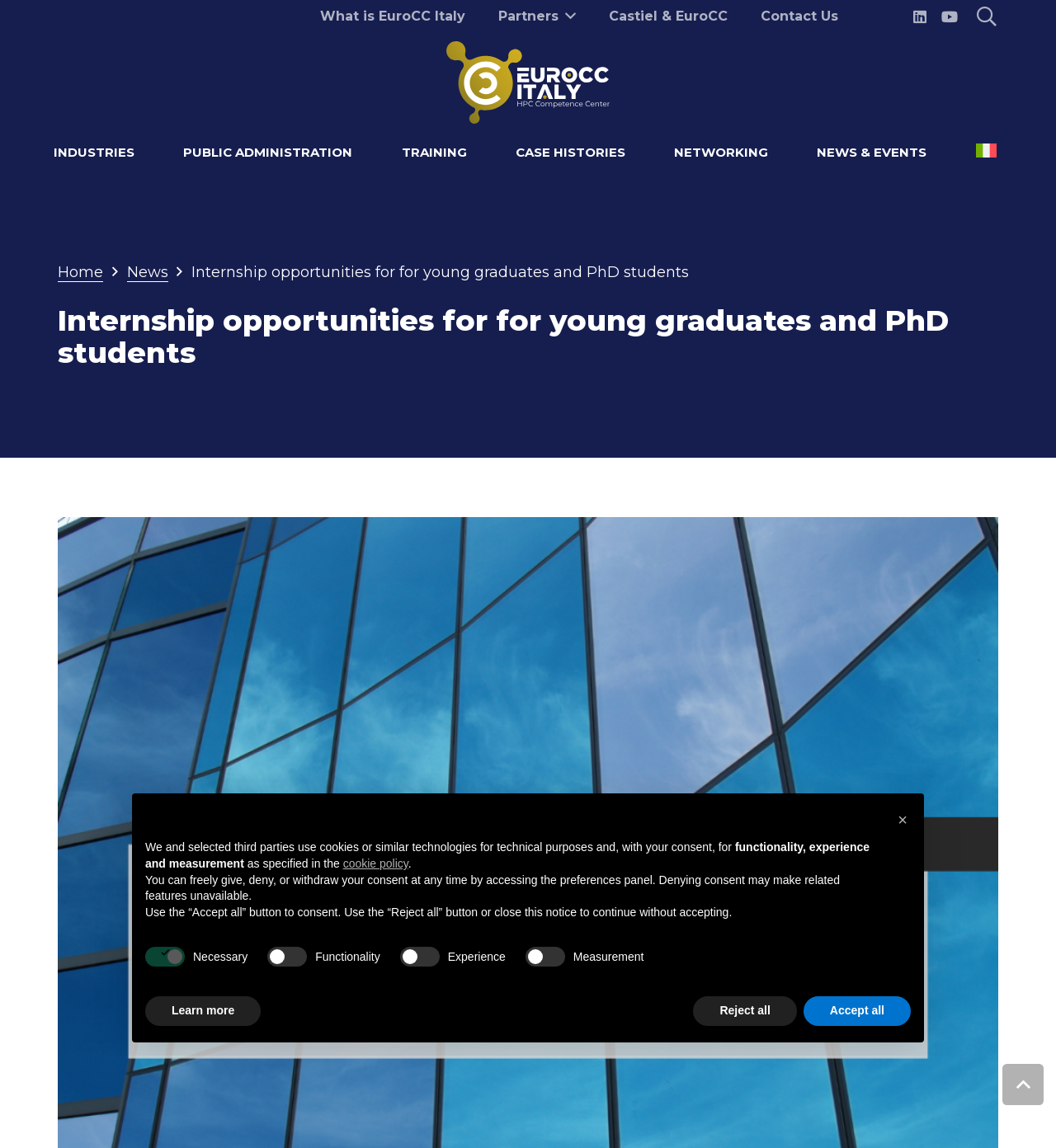Provide a thorough description of the webpage you see.

The webpage appears to be a career opportunities page, specifically for young graduates and PhD students in the field of High-Performance Computing (HPC). 

At the top of the page, there is a navigation bar with several links, including "What is EuroCC Italy", "Partners", "Castiel & EuroCC", "Contact Us", and social media links to LinkedIn and YouTube. 

Below the navigation bar, there is a logo of EuroCC Italy, followed by a set of links categorized into sections such as "INDUSTRIES", "PUBLIC ADMINISTRATION", "TRAINING", "CASE HISTORIES", "NETWORKING", and "NEWS & EVENTS". 

On the left side of the page, there is a secondary navigation menu with links to "Home", "News", and the current page, "Internship opportunities for young graduates and PhD students". 

The main content of the page is headed by a title "Internship opportunities for young graduates and PhD students", which is also a link. 

At the bottom of the page, there is a "Back to top" button. 

Additionally, there is a notice dialog box that appears to be related to cookie policy, with options to accept or reject cookies, as well as a link to learn more about the cookie policy.